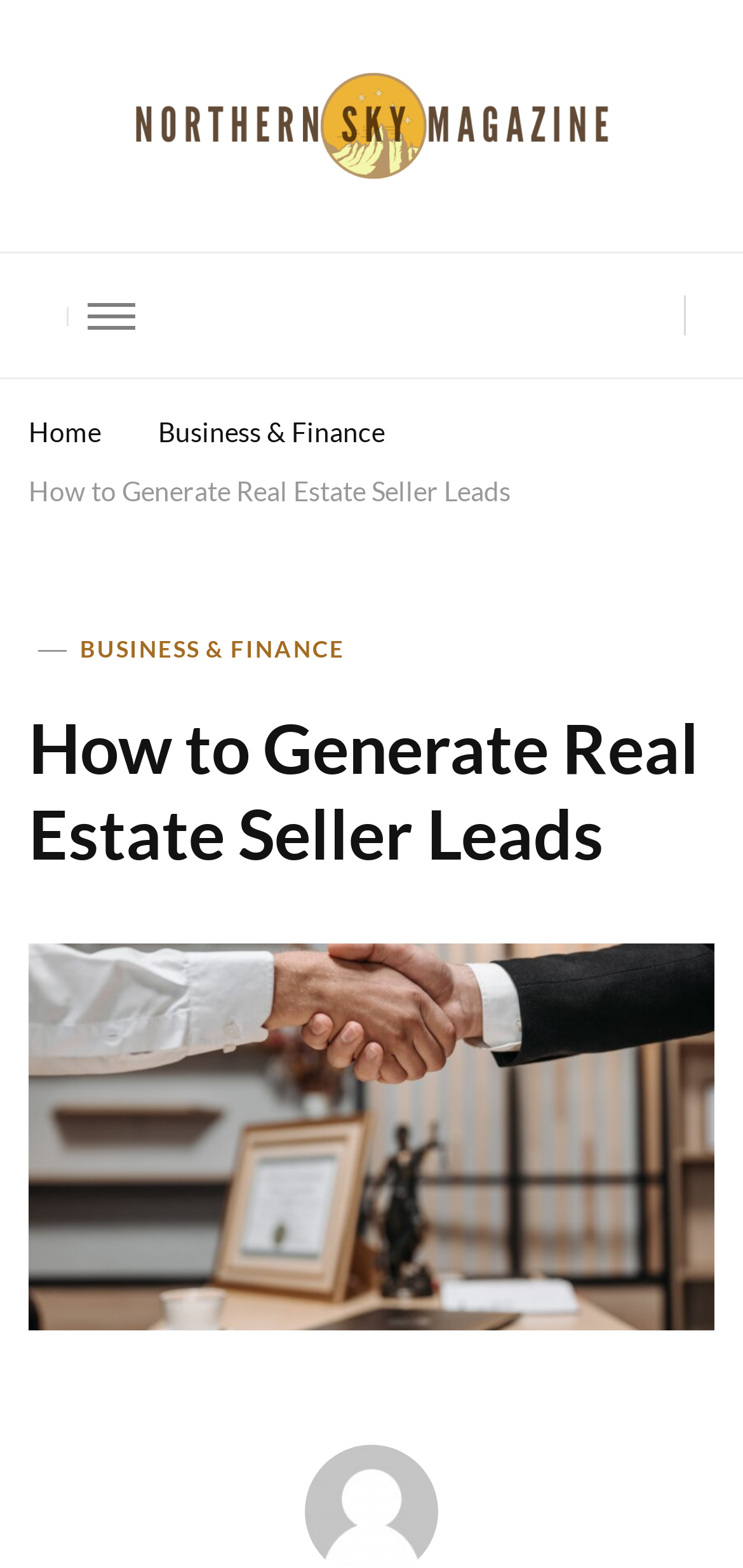Can you extract the headline from the webpage for me?

How to Generate Real Estate Seller Leads